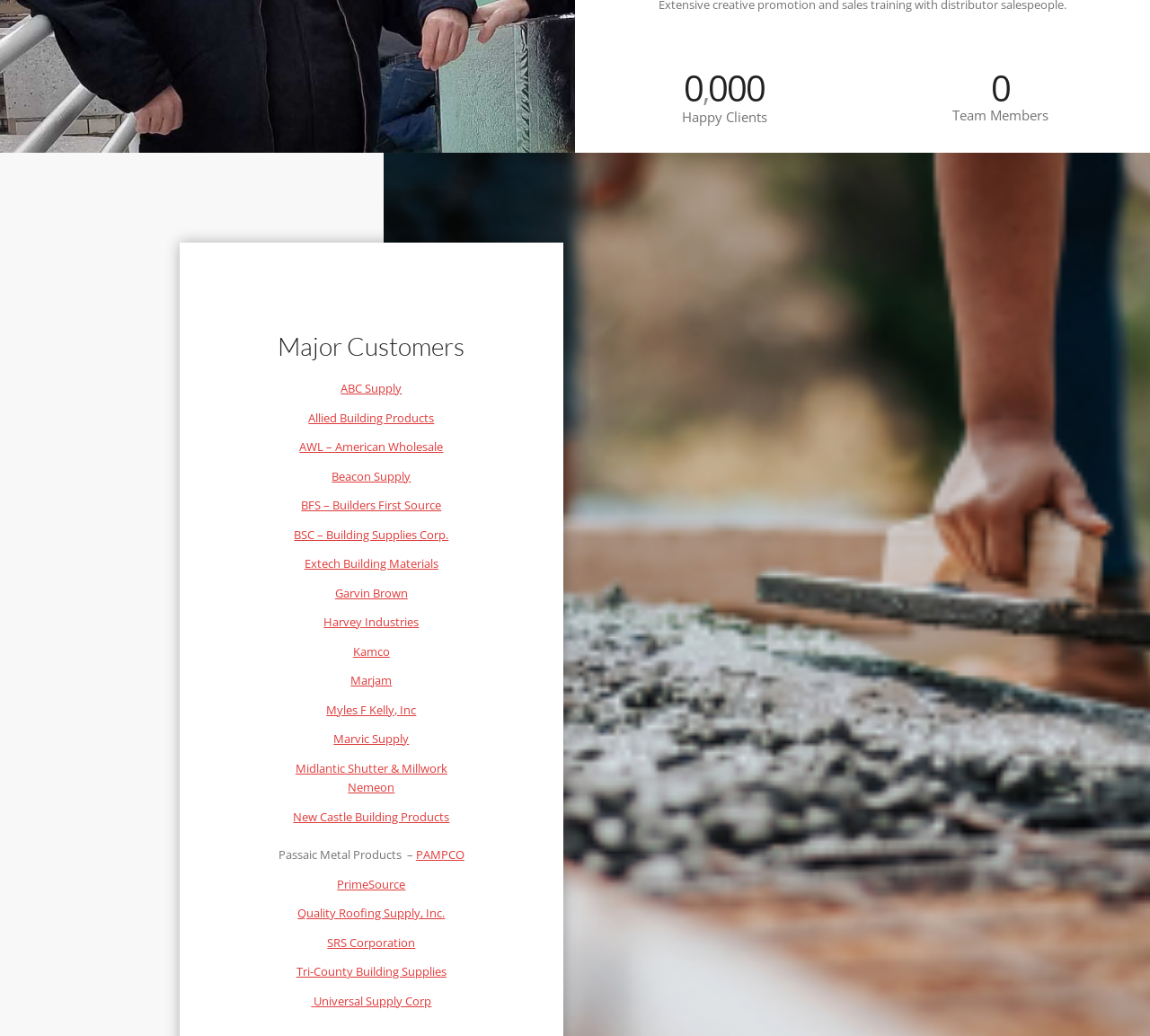Identify the bounding box coordinates for the UI element mentioned here: "Allied Building Products". Provide the coordinates as four float values between 0 and 1, i.e., [left, top, right, bottom].

[0.268, 0.395, 0.378, 0.411]